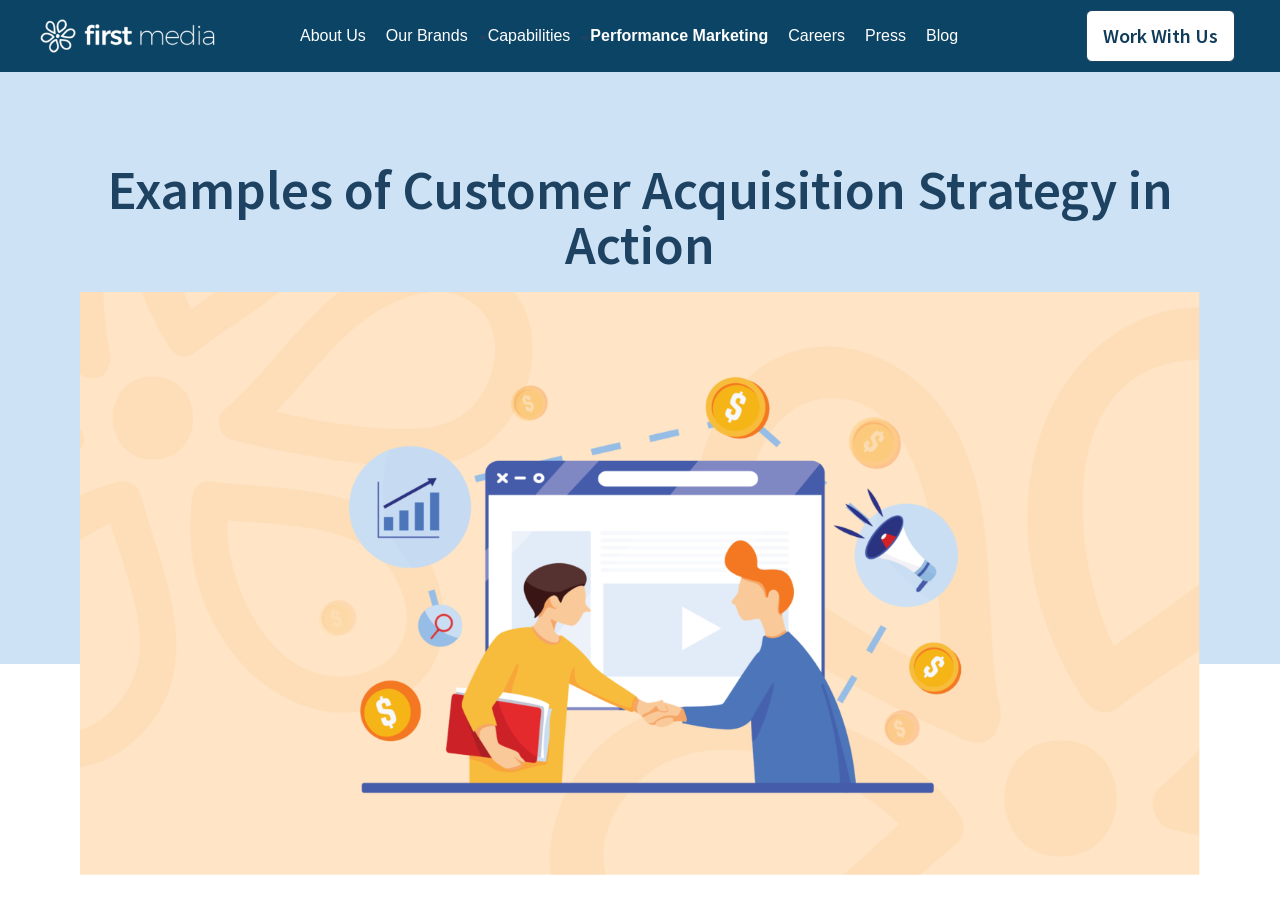Pinpoint the bounding box coordinates of the clickable area needed to execute the instruction: "click on About Us". The coordinates should be specified as four float numbers between 0 and 1, i.e., [left, top, right, bottom].

[0.234, 0.03, 0.286, 0.049]